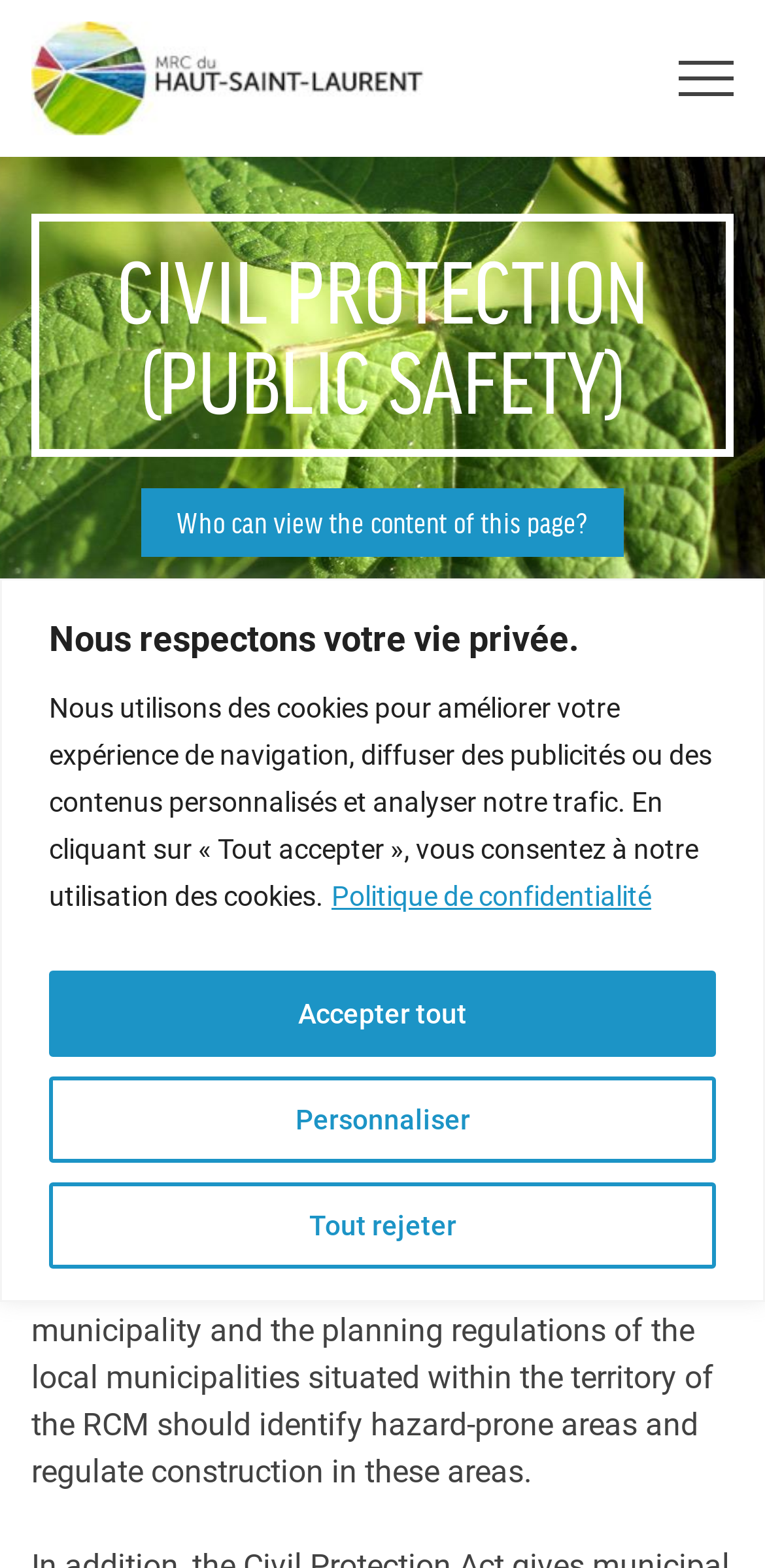What is the relation between the RCM and local municipalities?
Can you provide an in-depth and detailed response to the question?

The webpage mentions that the development plan of a regional county municipality (RCM) and the planning regulations of the local municipalities situated within the territory of the RCM should identify hazard-prone areas and regulate construction in these areas, indicating that the RCM includes local municipalities.